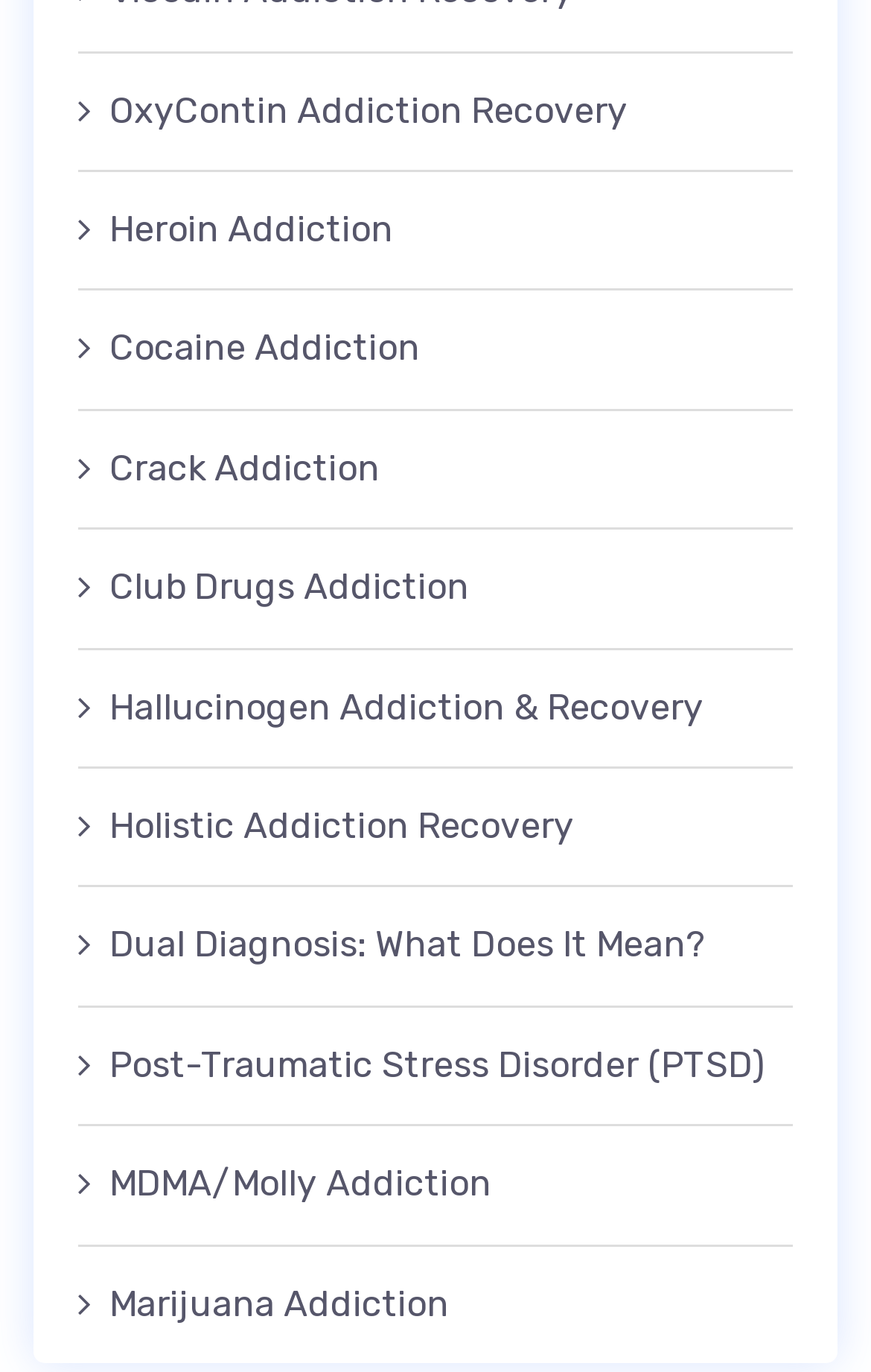Please find the bounding box coordinates of the clickable region needed to complete the following instruction: "Learn about OxyContin Addiction Recovery". The bounding box coordinates must consist of four float numbers between 0 and 1, i.e., [left, top, right, bottom].

[0.09, 0.038, 0.91, 0.125]